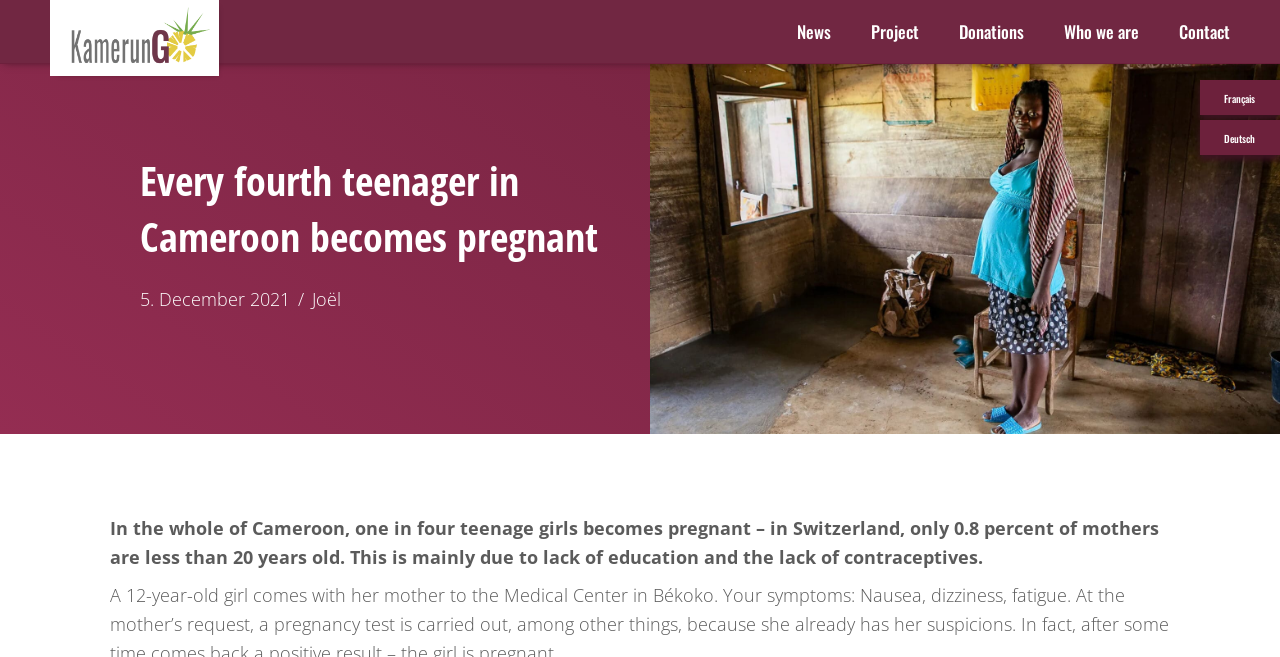Use a single word or phrase to answer the question: What is the date of the article?

5. December 2021